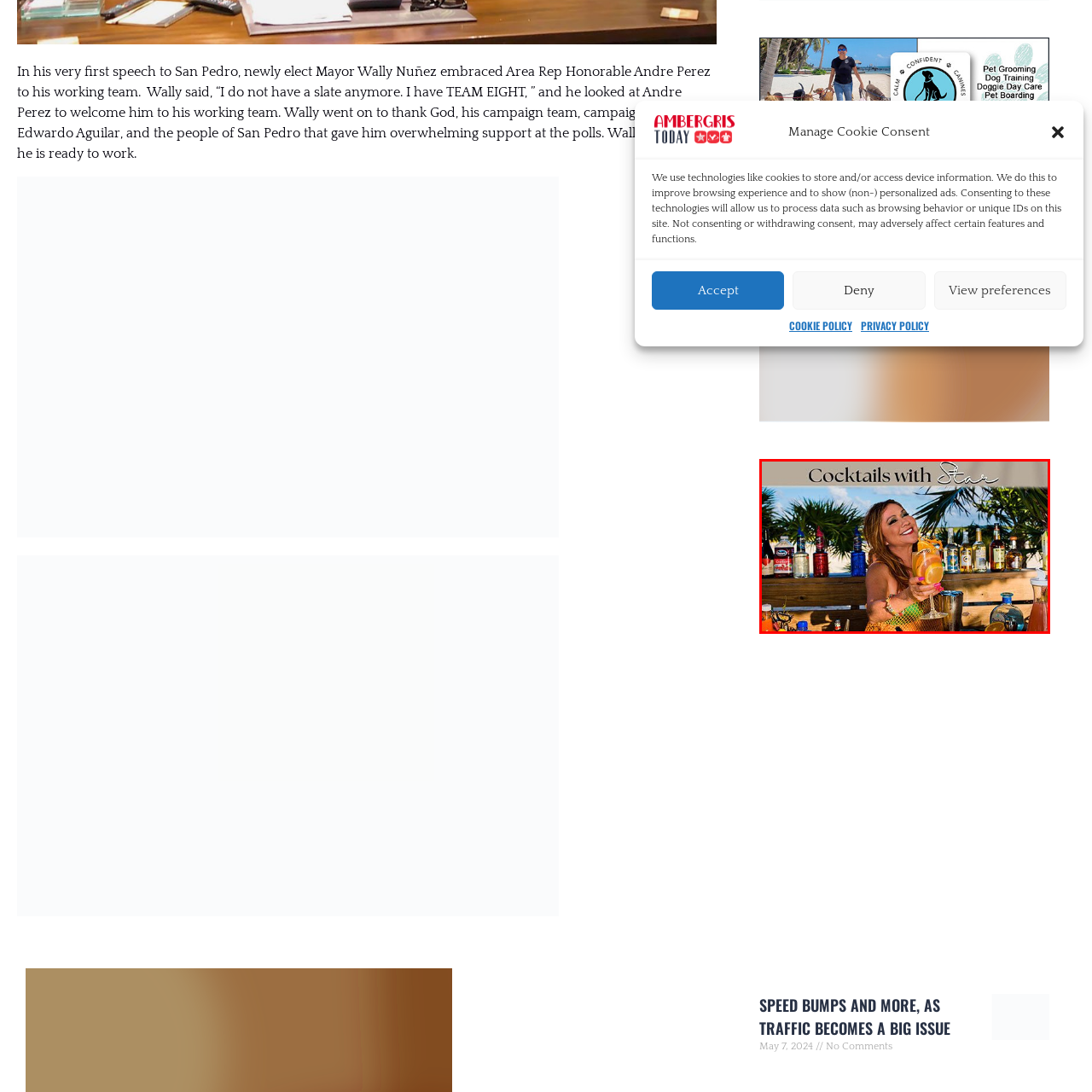What type of atmosphere is hinted at? Please look at the image within the red bounding box and provide a one-word or short-phrase answer based on what you see.

Tropical vibe